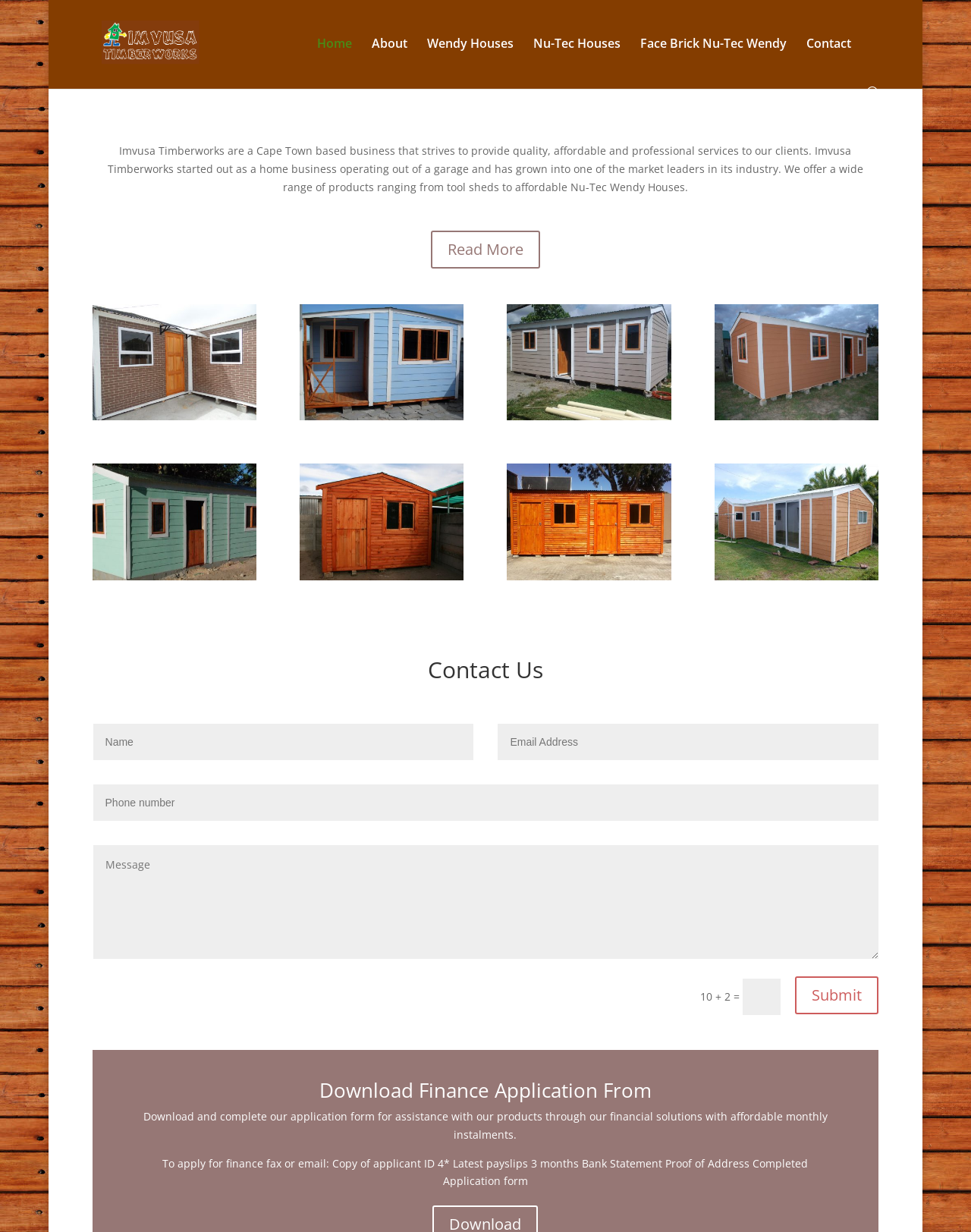Find the bounding box coordinates for the HTML element described in this sentence: "name="et_pb_contact_email_1" placeholder="Email Address"". Provide the coordinates as four float numbers between 0 and 1, in the format [left, top, right, bottom].

[0.513, 0.587, 0.905, 0.617]